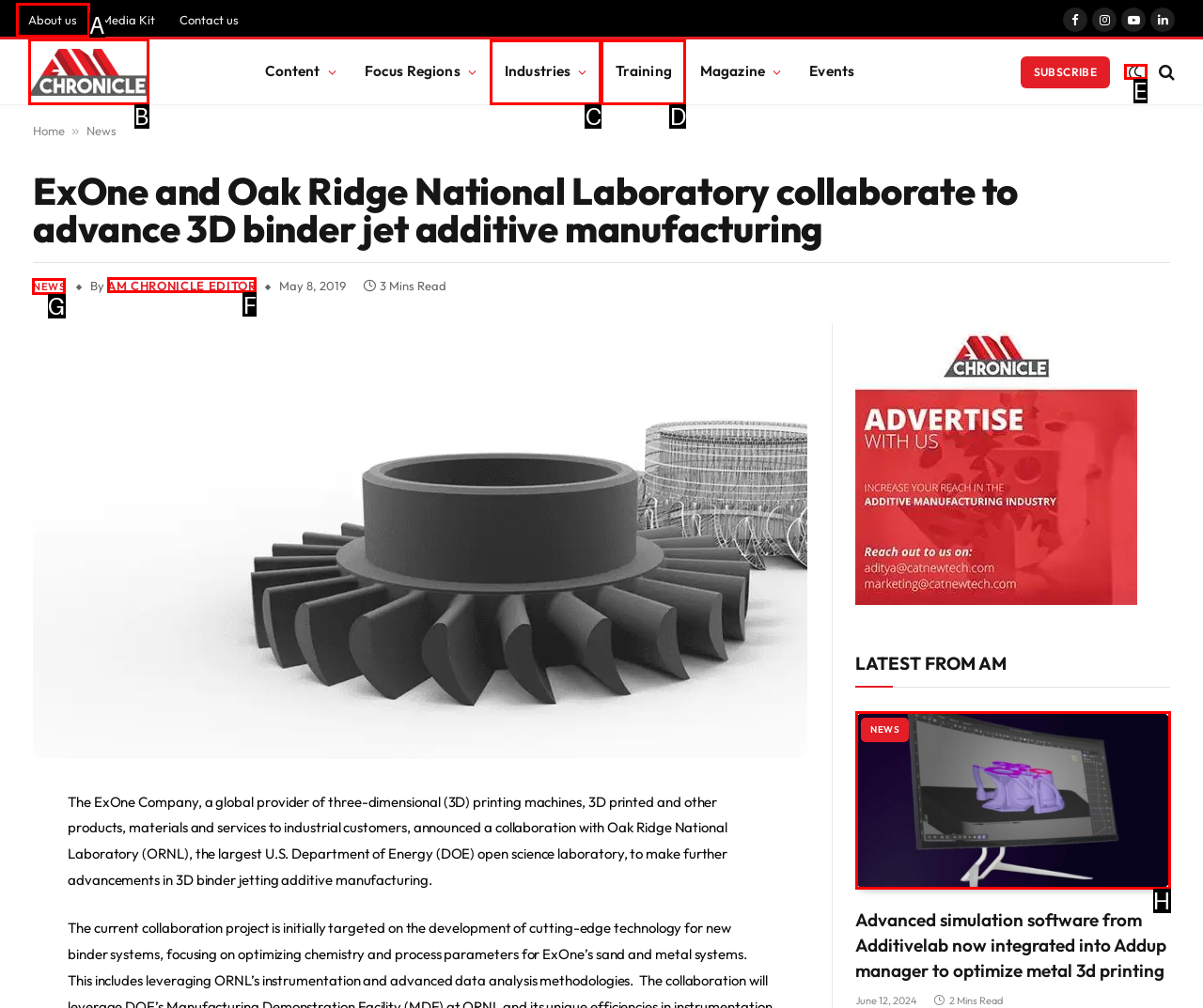For the given instruction: Read the latest news, determine which boxed UI element should be clicked. Answer with the letter of the corresponding option directly.

G